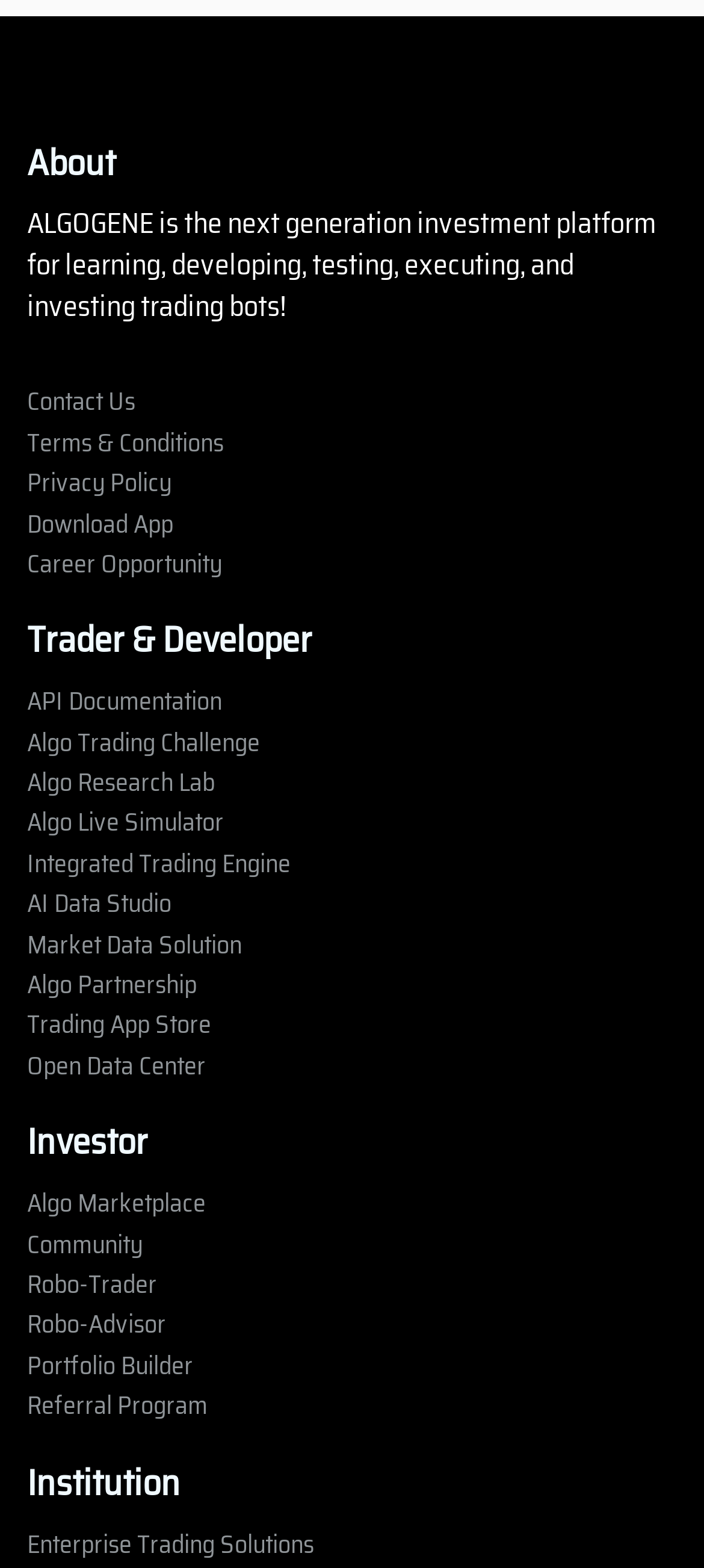What is the purpose of the 'Algo Trading Challenge' link?
Utilize the information in the image to give a detailed answer to the question.

The 'Algo Trading Challenge' link is likely related to a challenge or competition for algo trading, as it is categorized under the 'Trader & Developer' section.